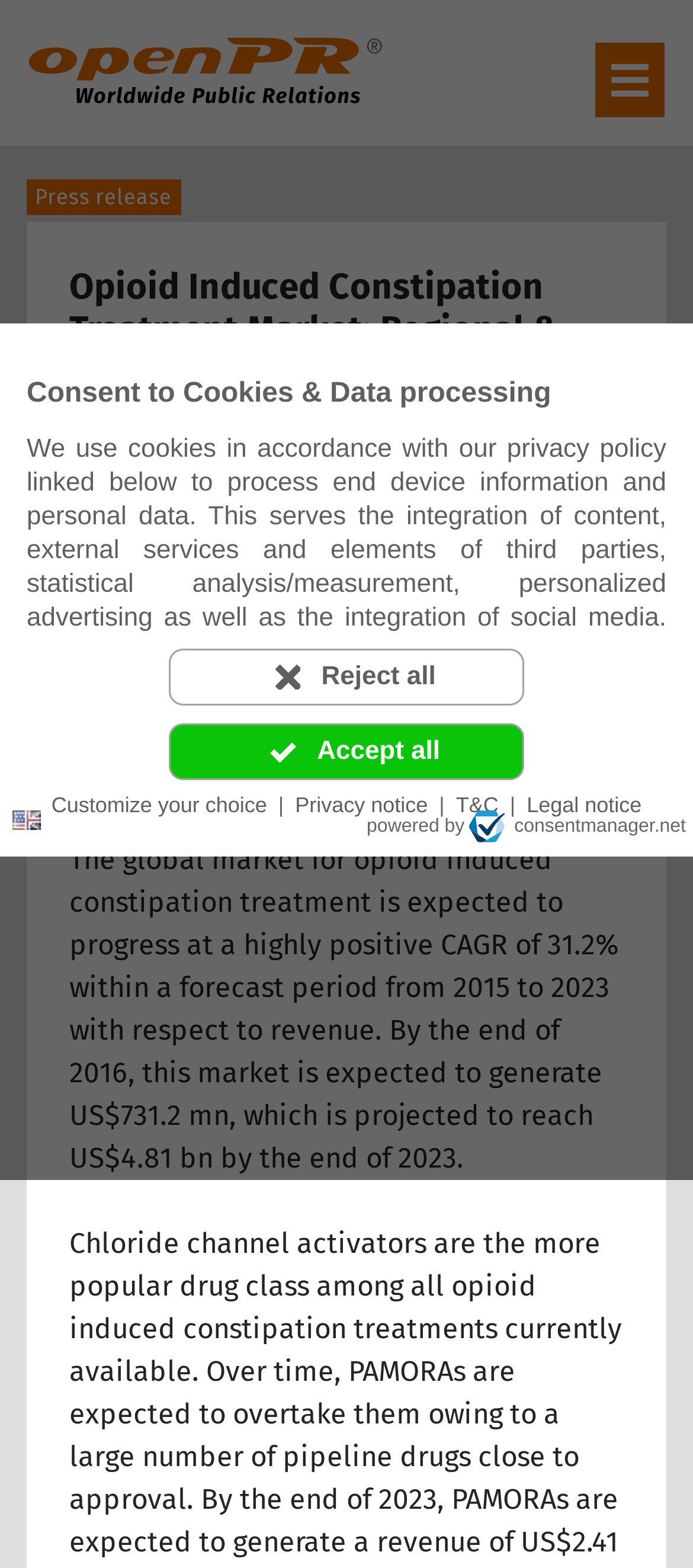Please give a succinct answer to the question in one word or phrase:
What is the expected CAGR of the opioid induced constipation treatment market?

31.2%